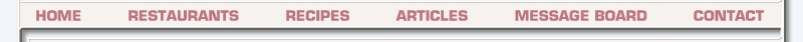Please provide a comprehensive answer to the question based on the screenshot: How many menu items are displayed on the navigation bar?

The navigation bar features a total of 6 menu items, including 'HOME', 'RESTAURANTS', 'RECIPES', 'ARTICLES', 'MESSAGE BOARD', and 'CONTACT', each serving a specific purpose in providing users with a comprehensive culinary experience.